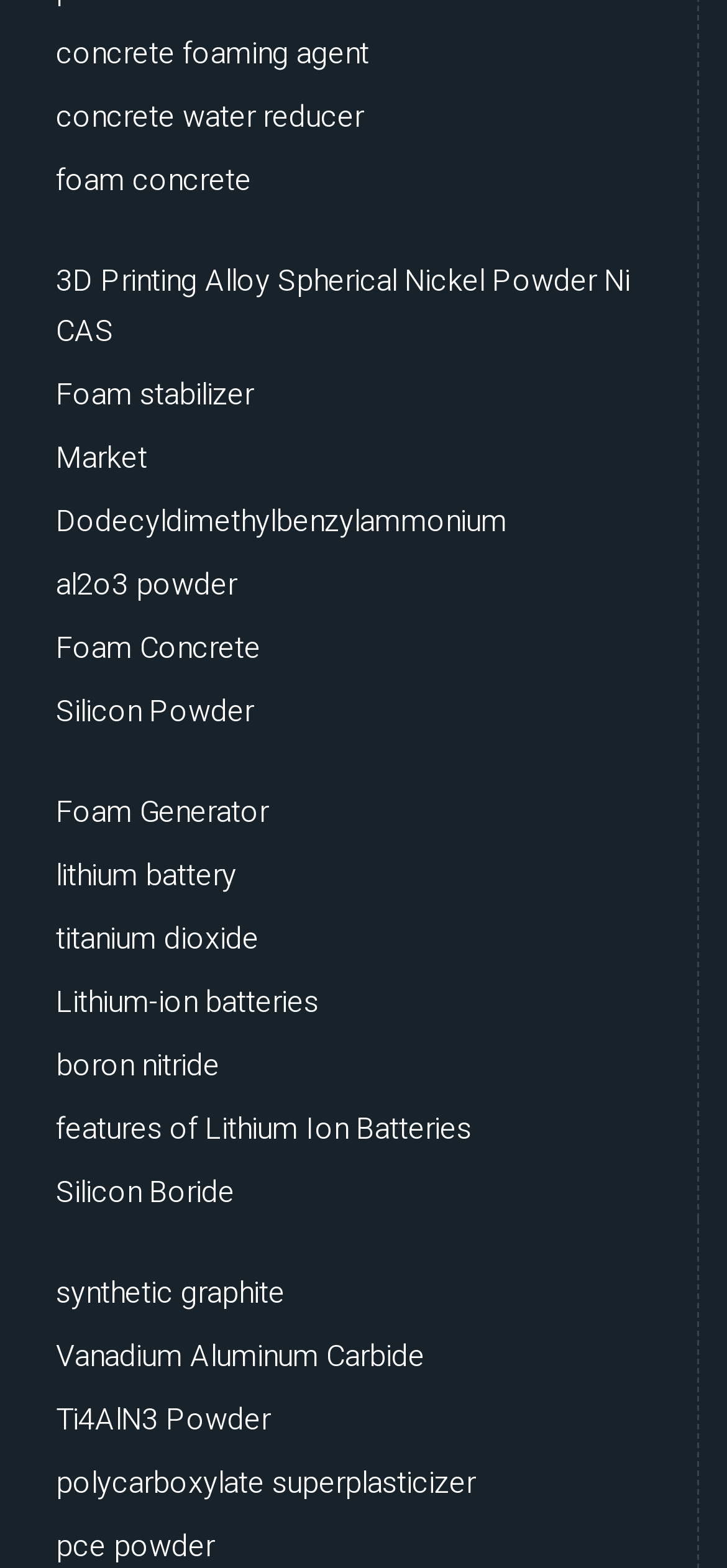What is the last link on the webpage?
Answer the question with a single word or phrase, referring to the image.

polycarboxylate superplasticizer